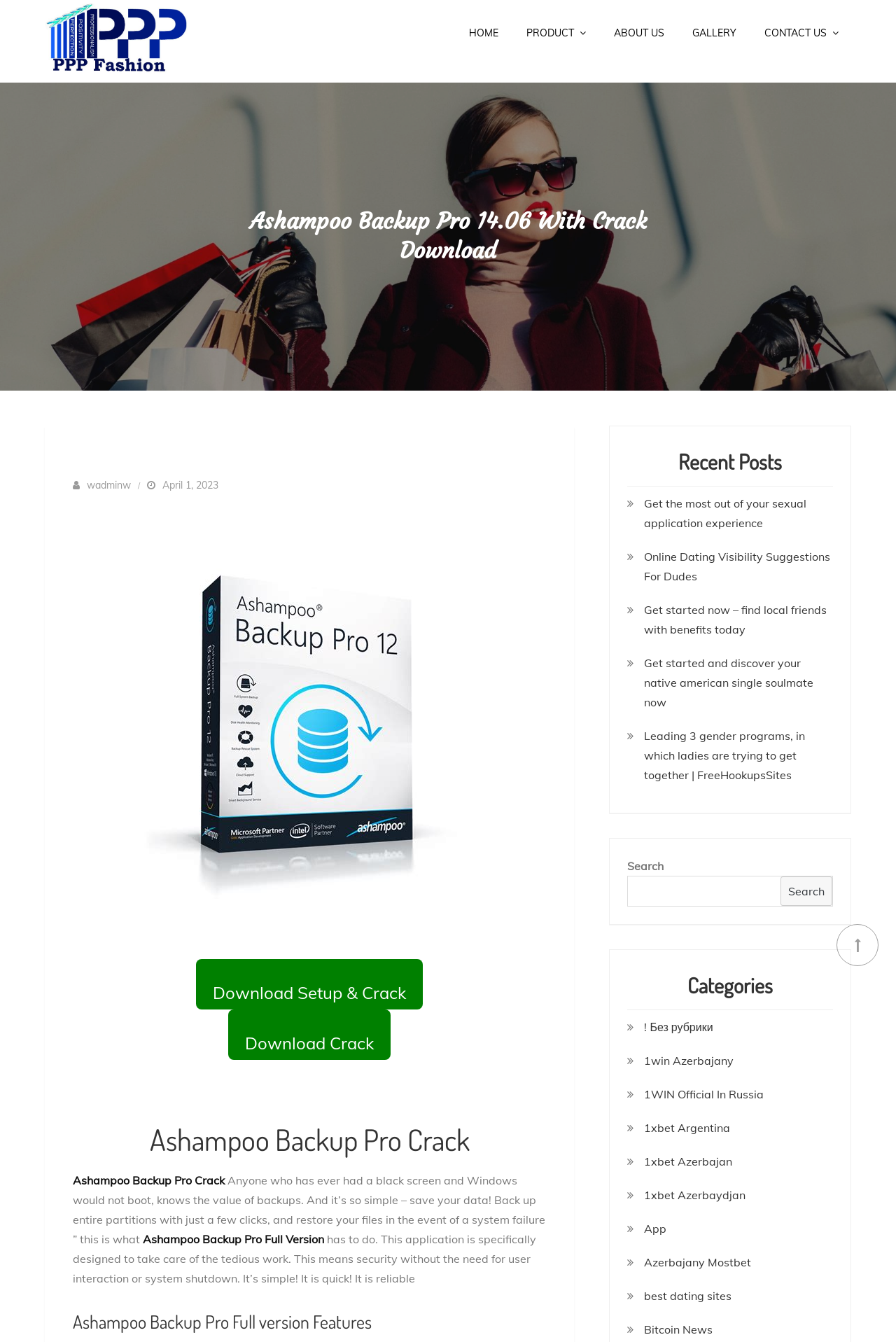Respond with a single word or short phrase to the following question: 
What is the name of the website?

PPP FASHION